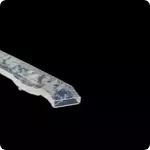Respond to the question below with a single word or phrase:
What is the color of the background?

Black